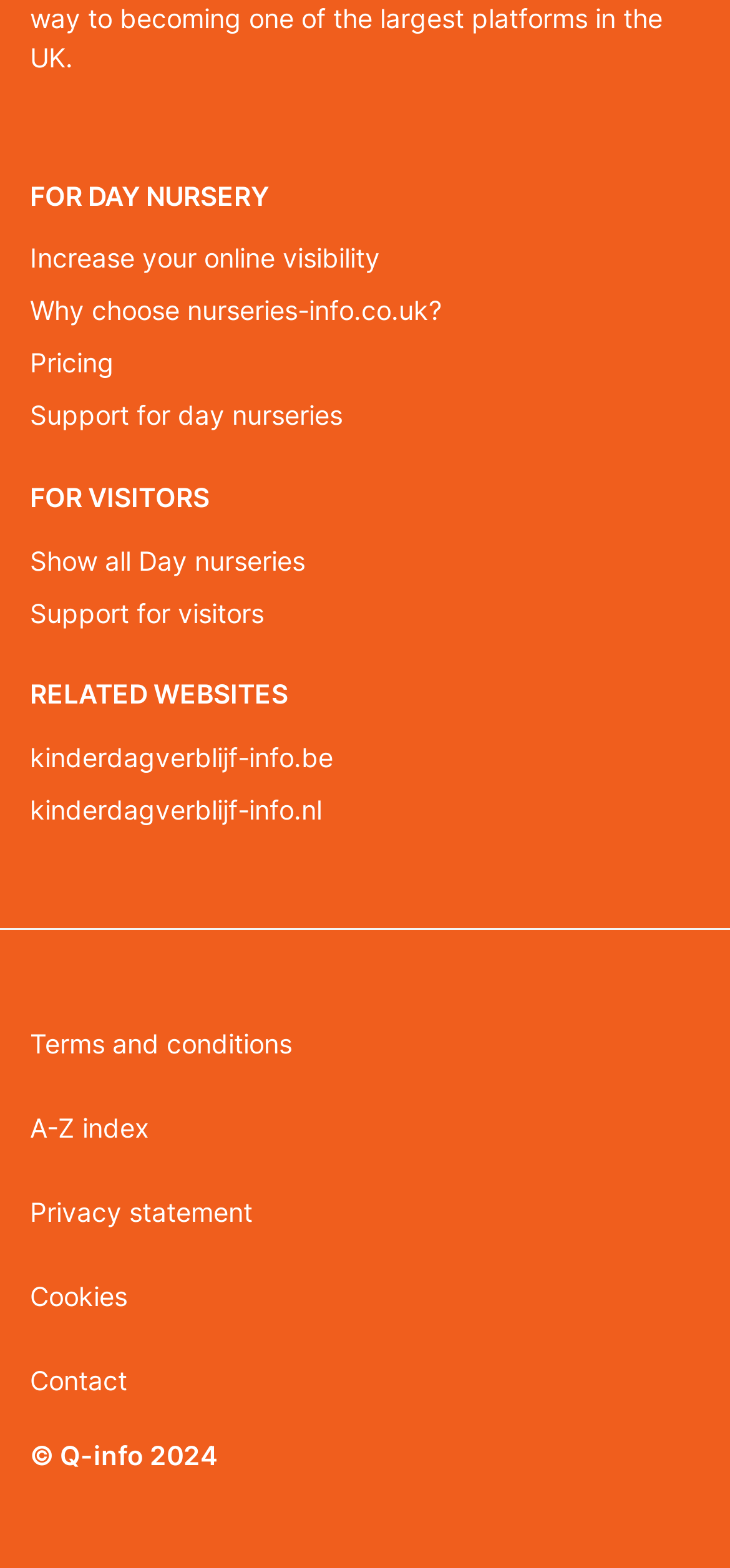Find the bounding box coordinates for the element that must be clicked to complete the instruction: "View posts by Max Kalehoff". The coordinates should be four float numbers between 0 and 1, indicated as [left, top, right, bottom].

None